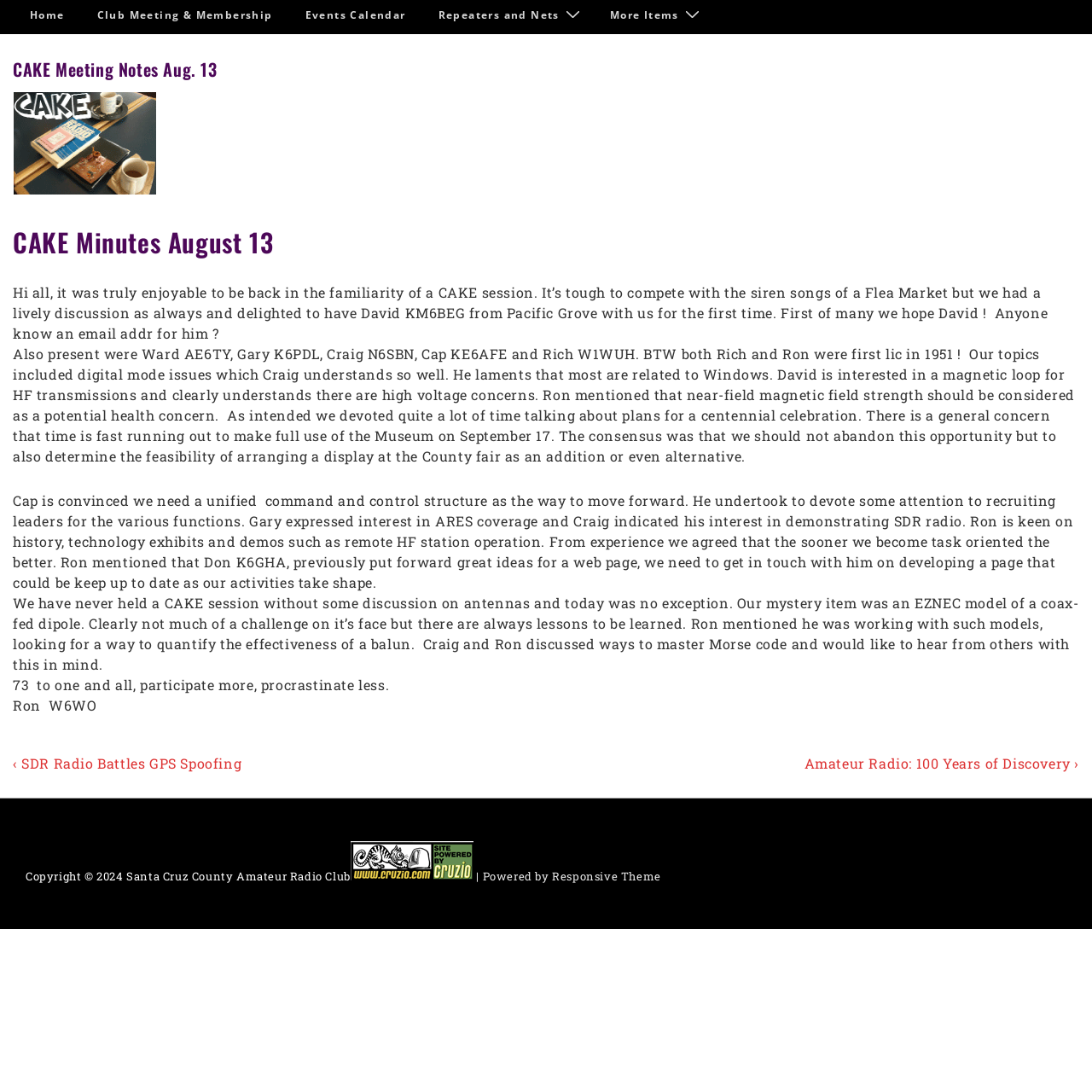Locate the bounding box of the UI element defined by this description: "Home". The coordinates should be given as four float numbers between 0 and 1, formatted as [left, top, right, bottom].

[0.013, 0.0, 0.073, 0.029]